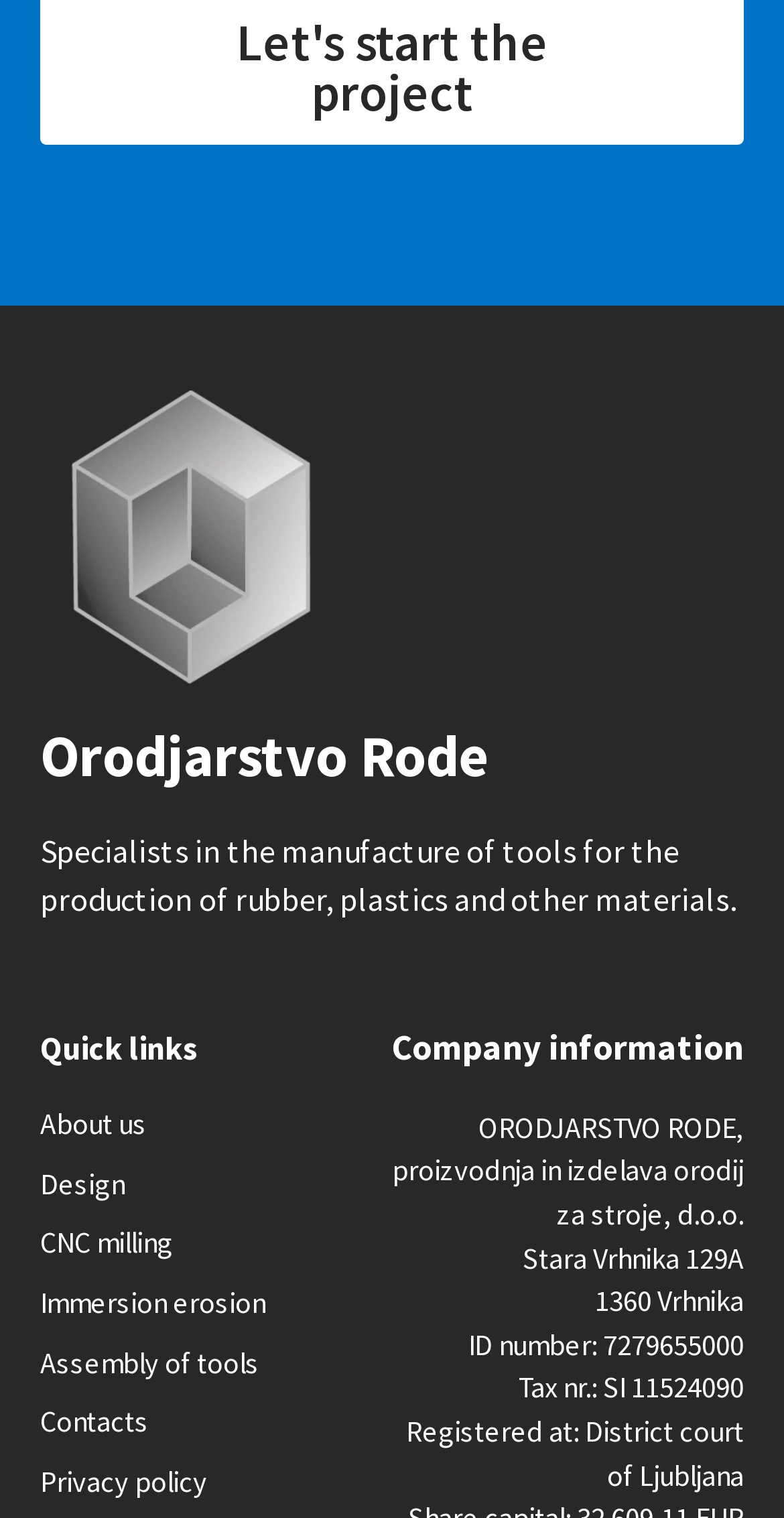What is the company name?
Provide a well-explained and detailed answer to the question.

The company name can be found in the 'Company information' section, where it is stated as 'ORODJARSTVO RODE, proizvodnja in izdelava orodij za stroje, d.o.o.'